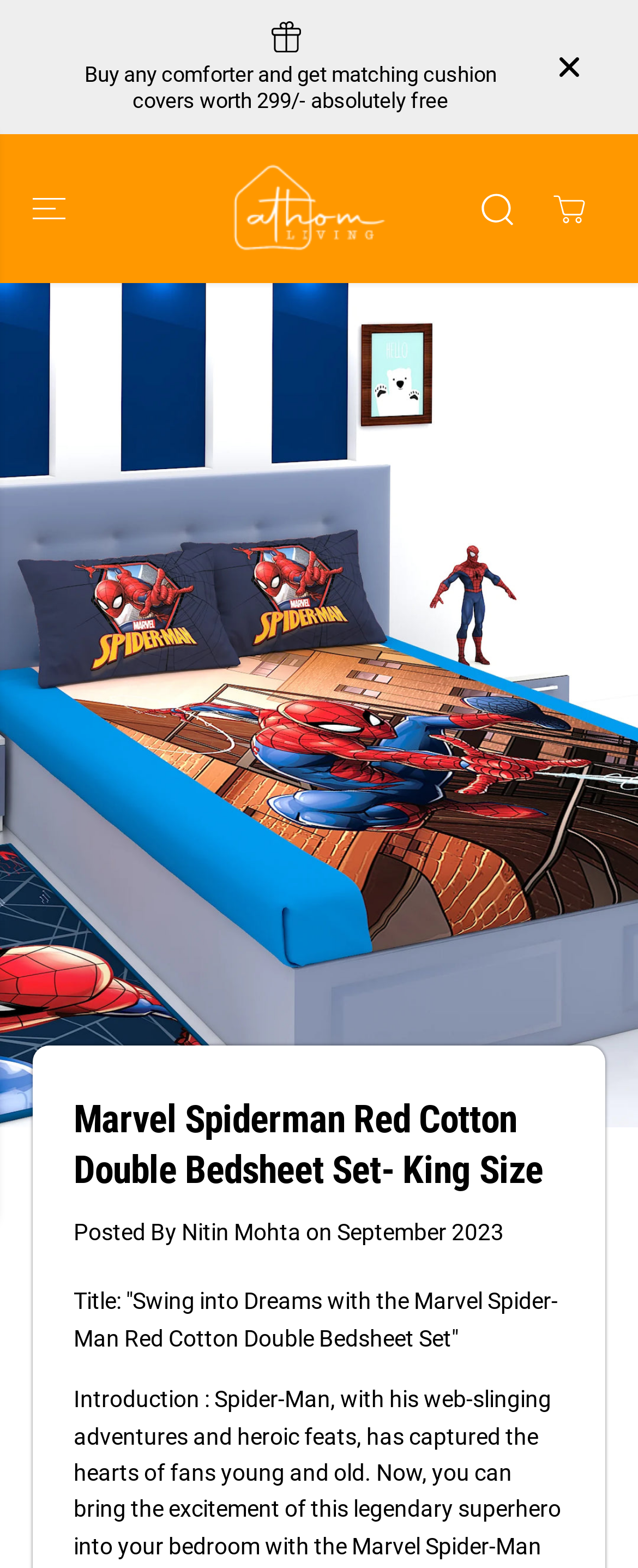Refer to the image and provide an in-depth answer to the question:
Who posted the product?

I located a static text element with the text 'Posted By Nitin Mohta'. This suggests that the product was posted by a person named Nitin Mohta.